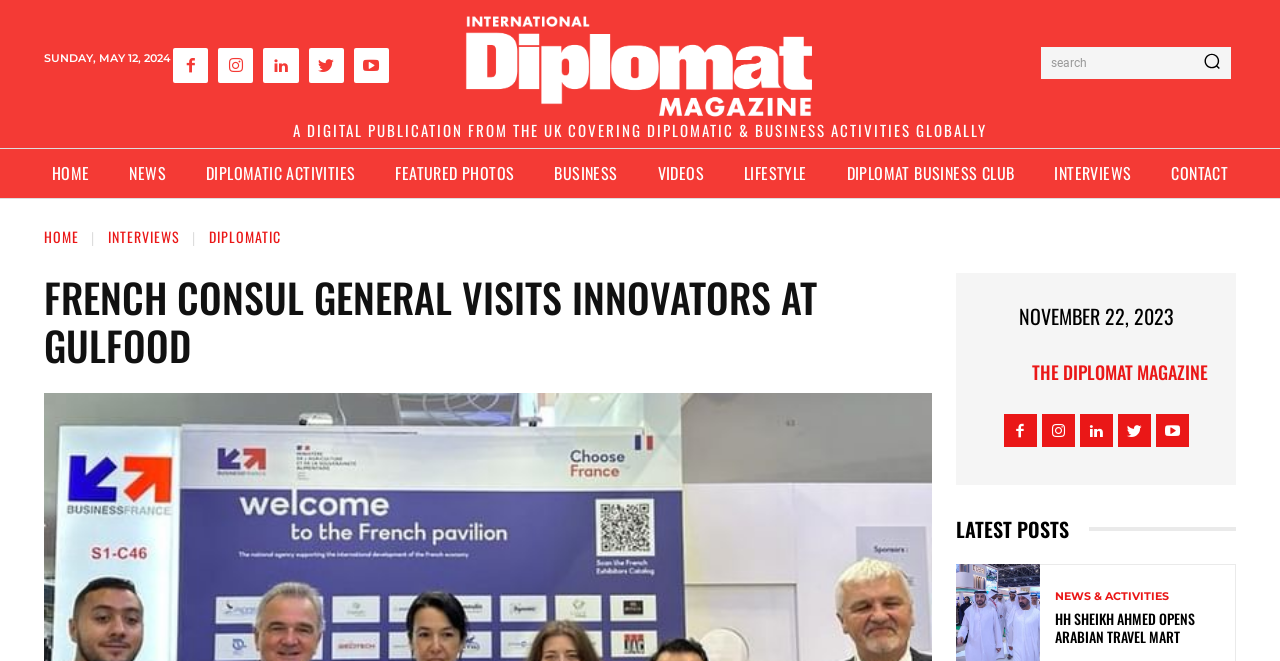What is the name of the magazine?
By examining the image, provide a one-word or phrase answer.

The Diplomat Magazine